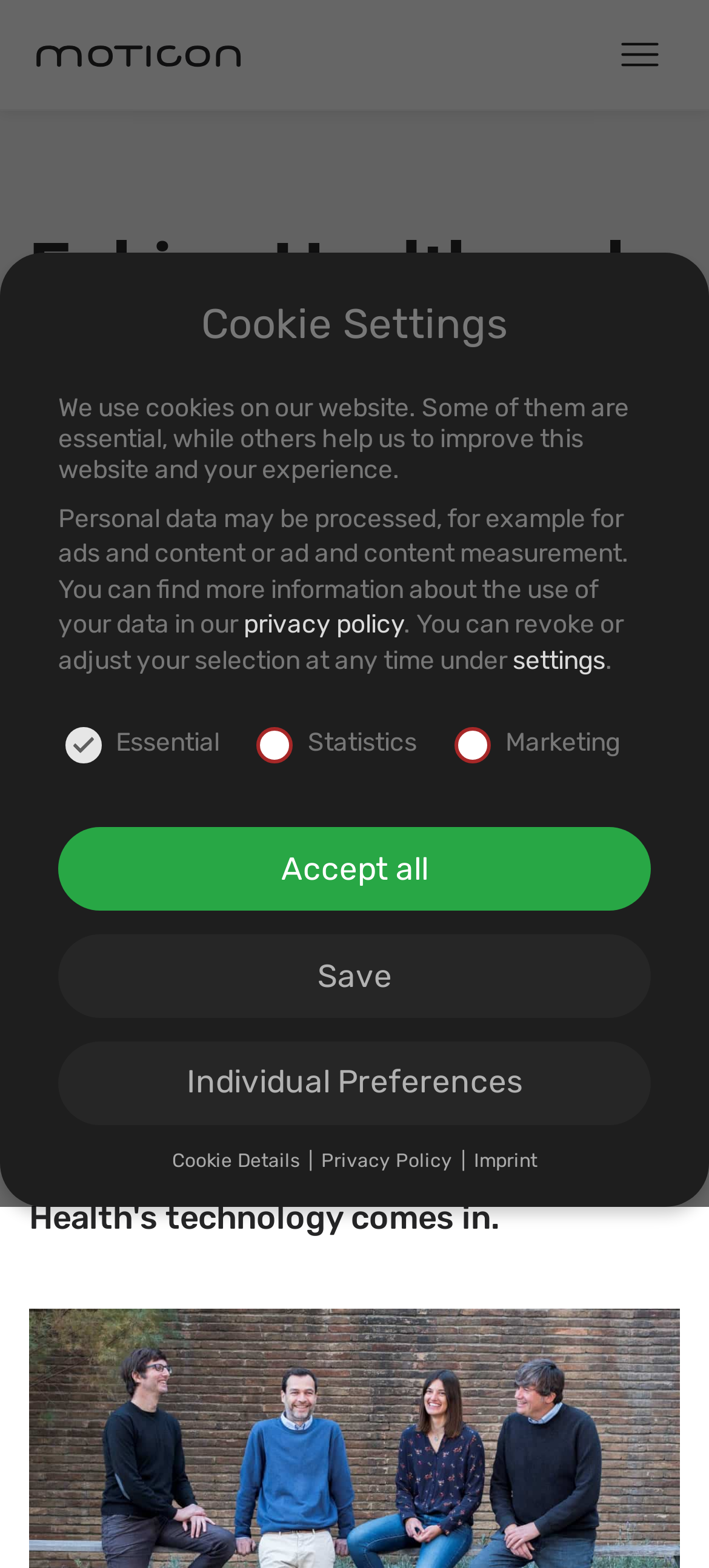Identify the bounding box coordinates of the area that should be clicked in order to complete the given instruction: "Click the Moticon mobile navigation menu". The bounding box coordinates should be four float numbers between 0 and 1, i.e., [left, top, right, bottom].

[0.851, 0.013, 0.953, 0.057]